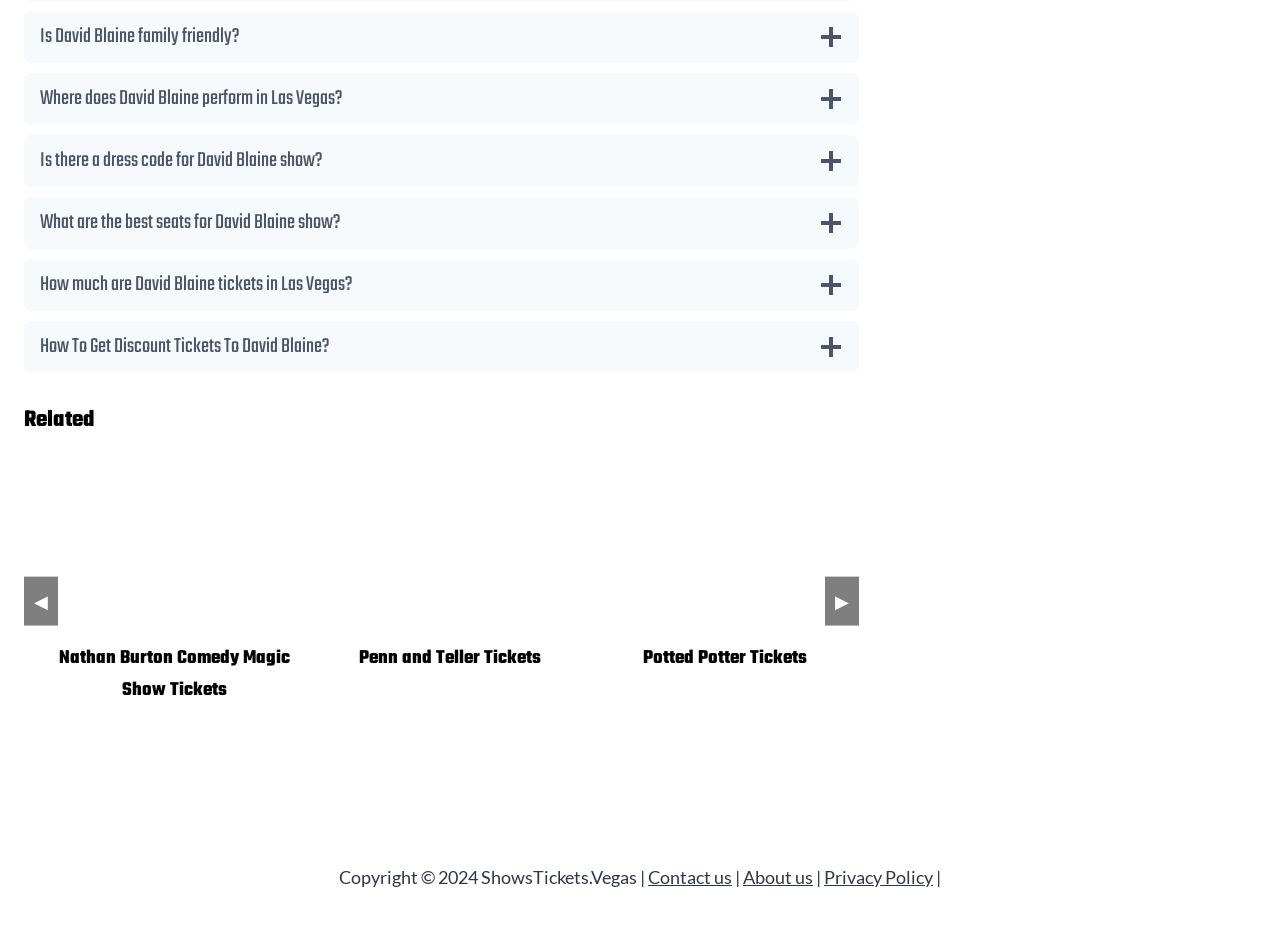Given the webpage screenshot and the description, determine the bounding box coordinates (top-left x, top-left y, bottom-right x, bottom-right y) that define the location of the UI element matching this description: Penn and Teller Tickets

[0.28, 0.686, 0.423, 0.716]